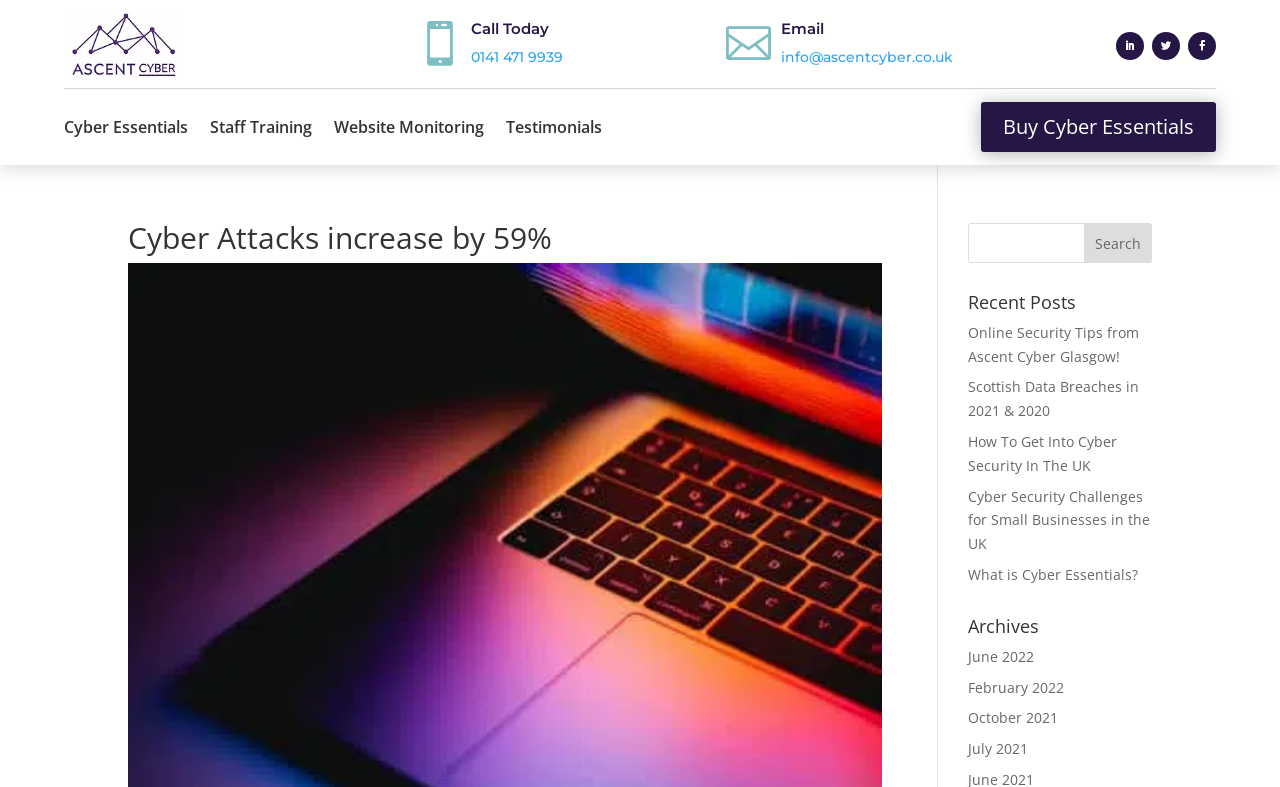What is the primary heading on this webpage?

Cyber Attacks increase by 59%